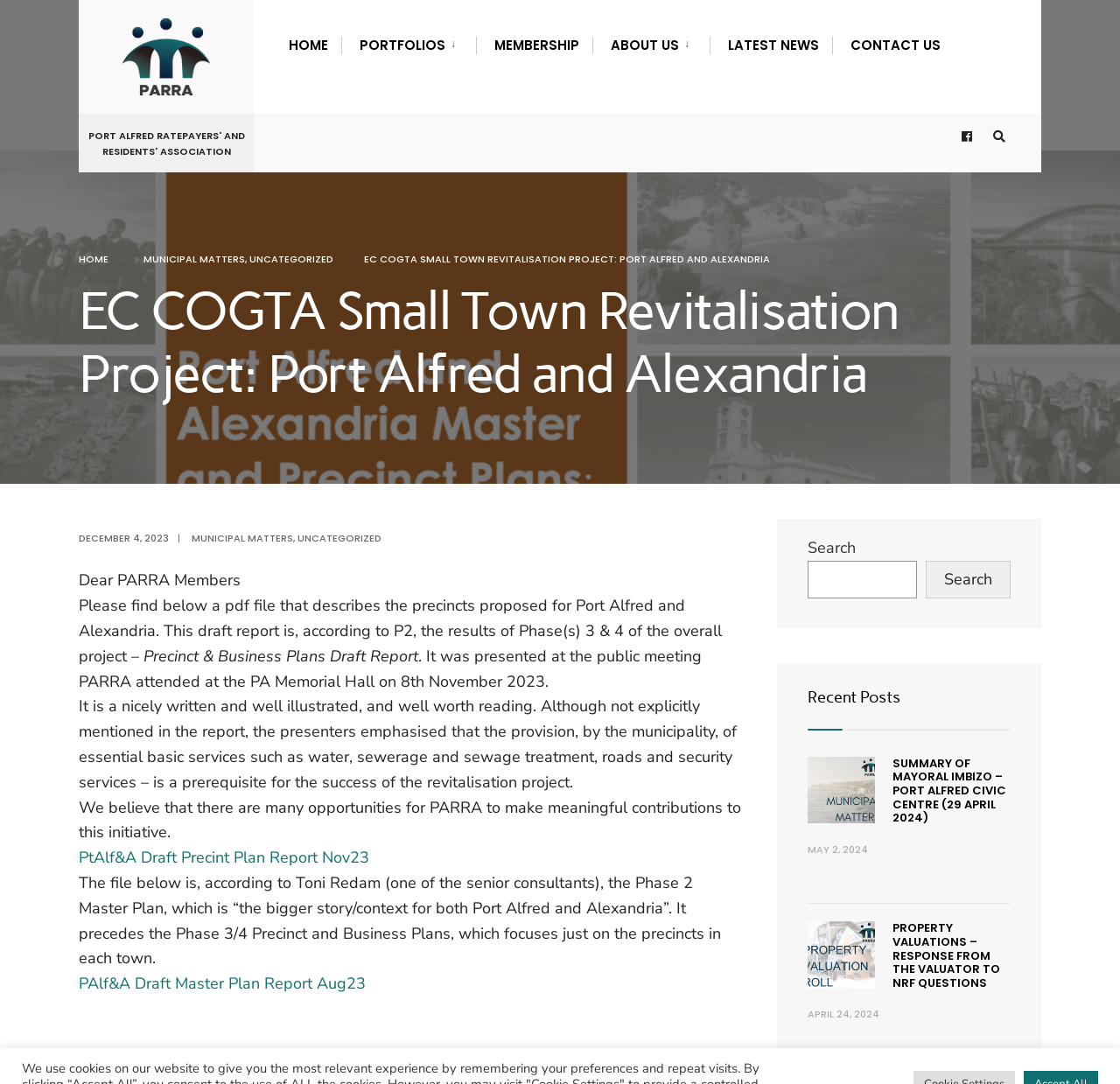Please specify the bounding box coordinates of the region to click in order to perform the following instruction: "Click on the 'HOME' link".

[0.258, 0.023, 0.293, 0.058]